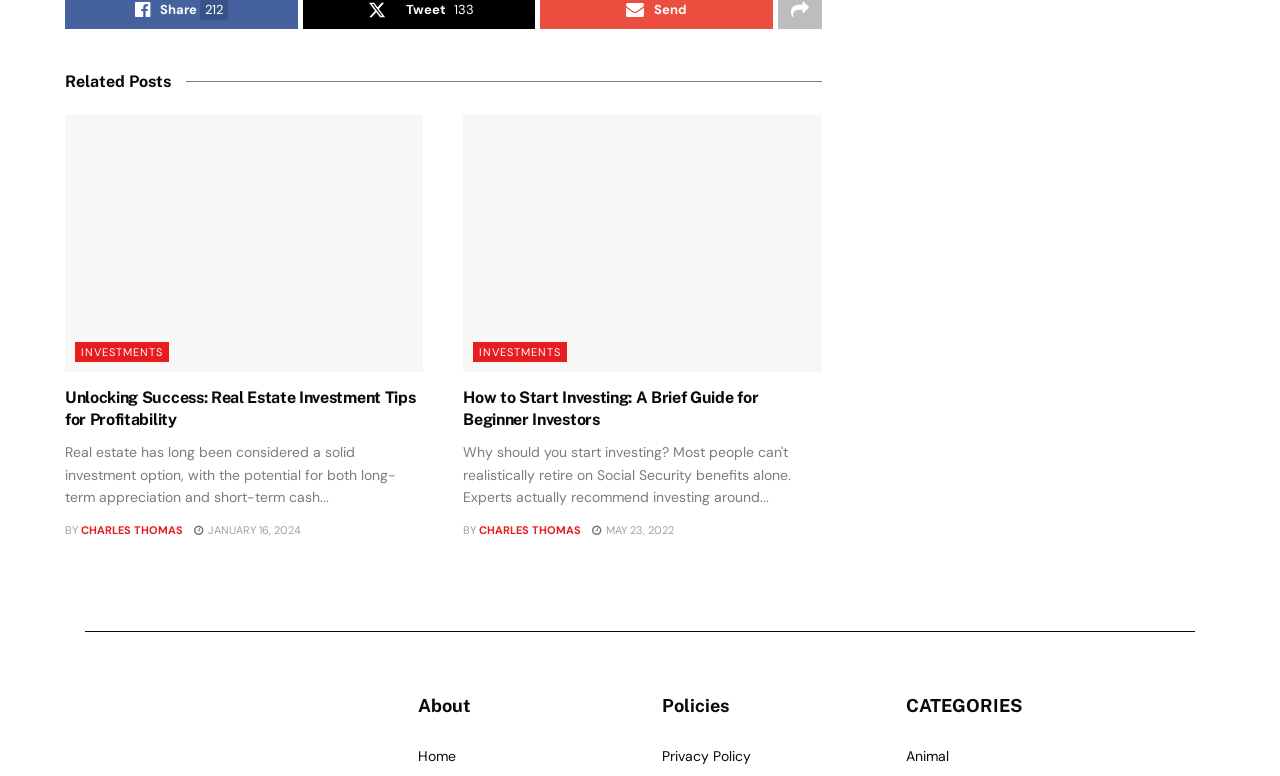Bounding box coordinates are specified in the format (top-left x, top-left y, bottom-right x, bottom-right y). All values are floating point numbers bounded between 0 and 1. Please provide the bounding box coordinate of the region this sentence describes: Privacy Policy

[0.517, 0.96, 0.708, 0.989]